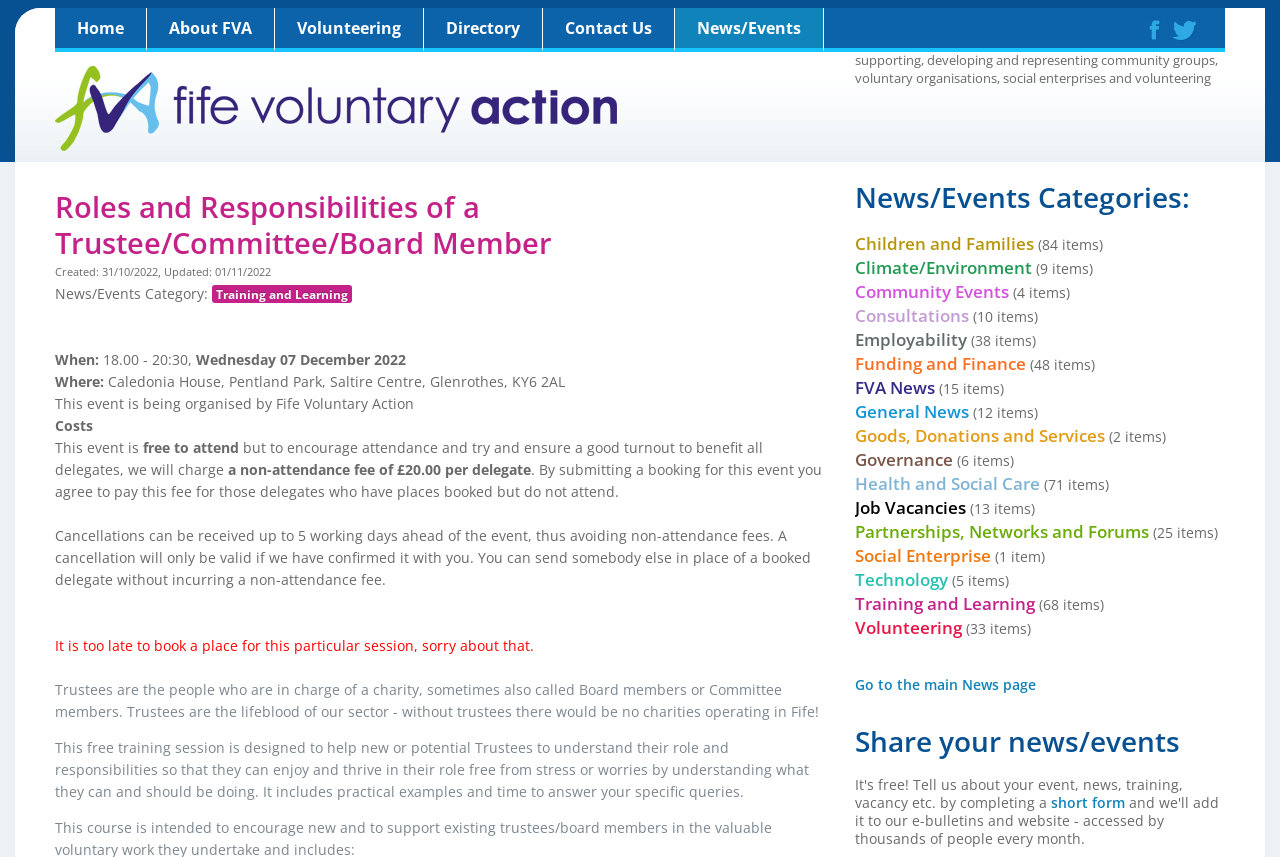From the element description: "Training and Learning", extract the bounding box coordinates of the UI element. The coordinates should be expressed as four float numbers between 0 and 1, in the order [left, top, right, bottom].

[0.166, 0.333, 0.275, 0.354]